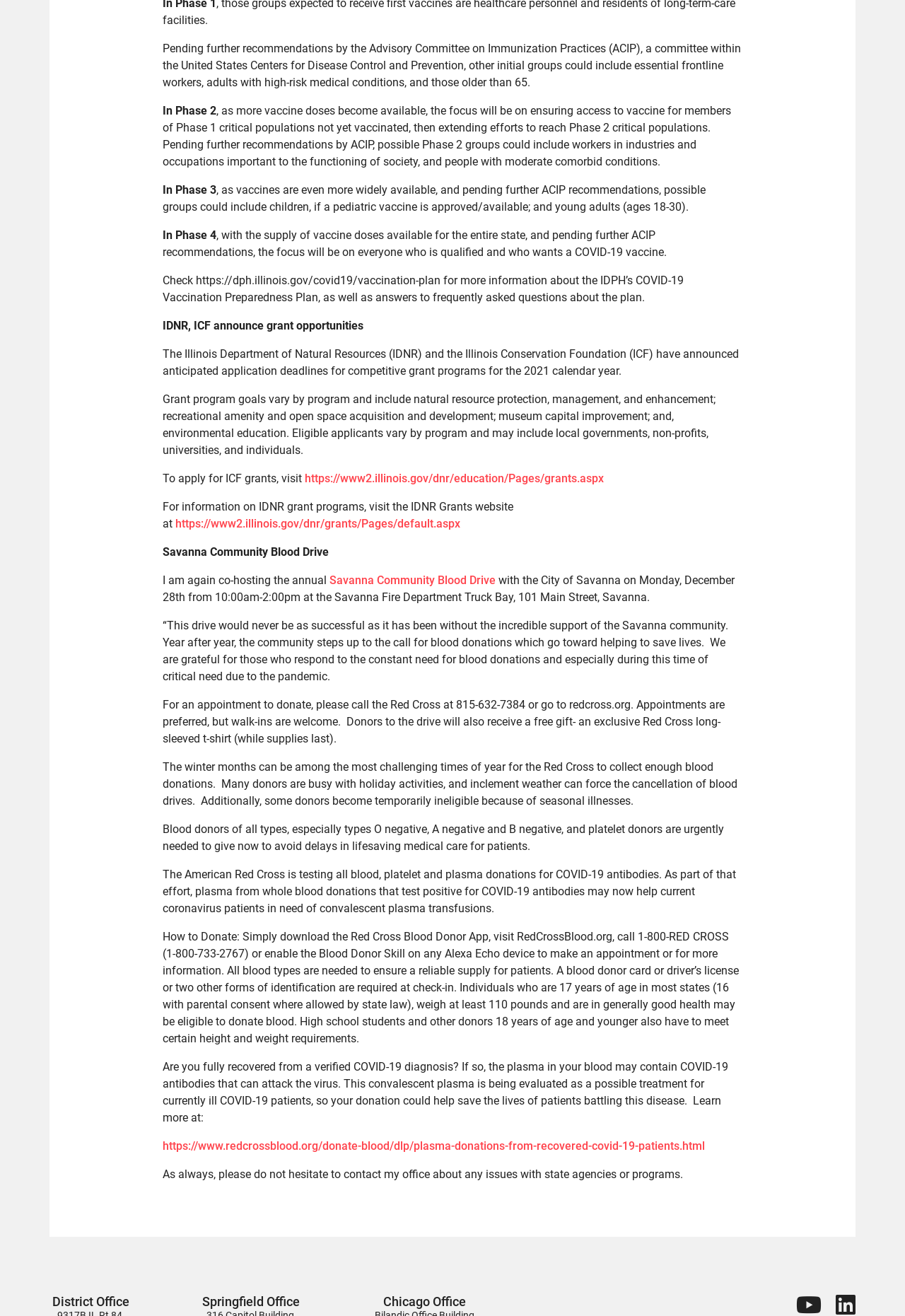Please determine the bounding box coordinates for the UI element described as: "FAQs".

None